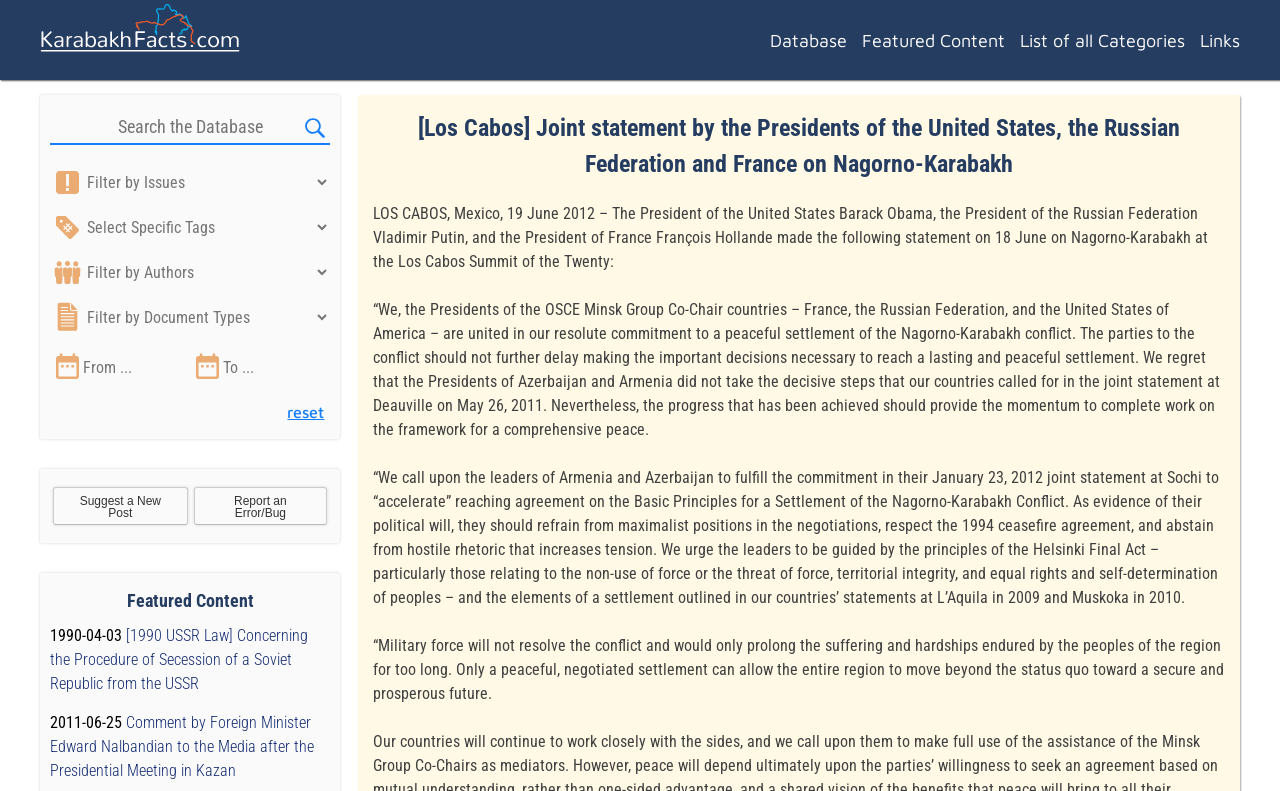Locate the bounding box coordinates of the area that needs to be clicked to fulfill the following instruction: "Reset filters". The coordinates should be in the format of four float numbers between 0 and 1, namely [left, top, right, bottom].

[0.225, 0.506, 0.253, 0.536]